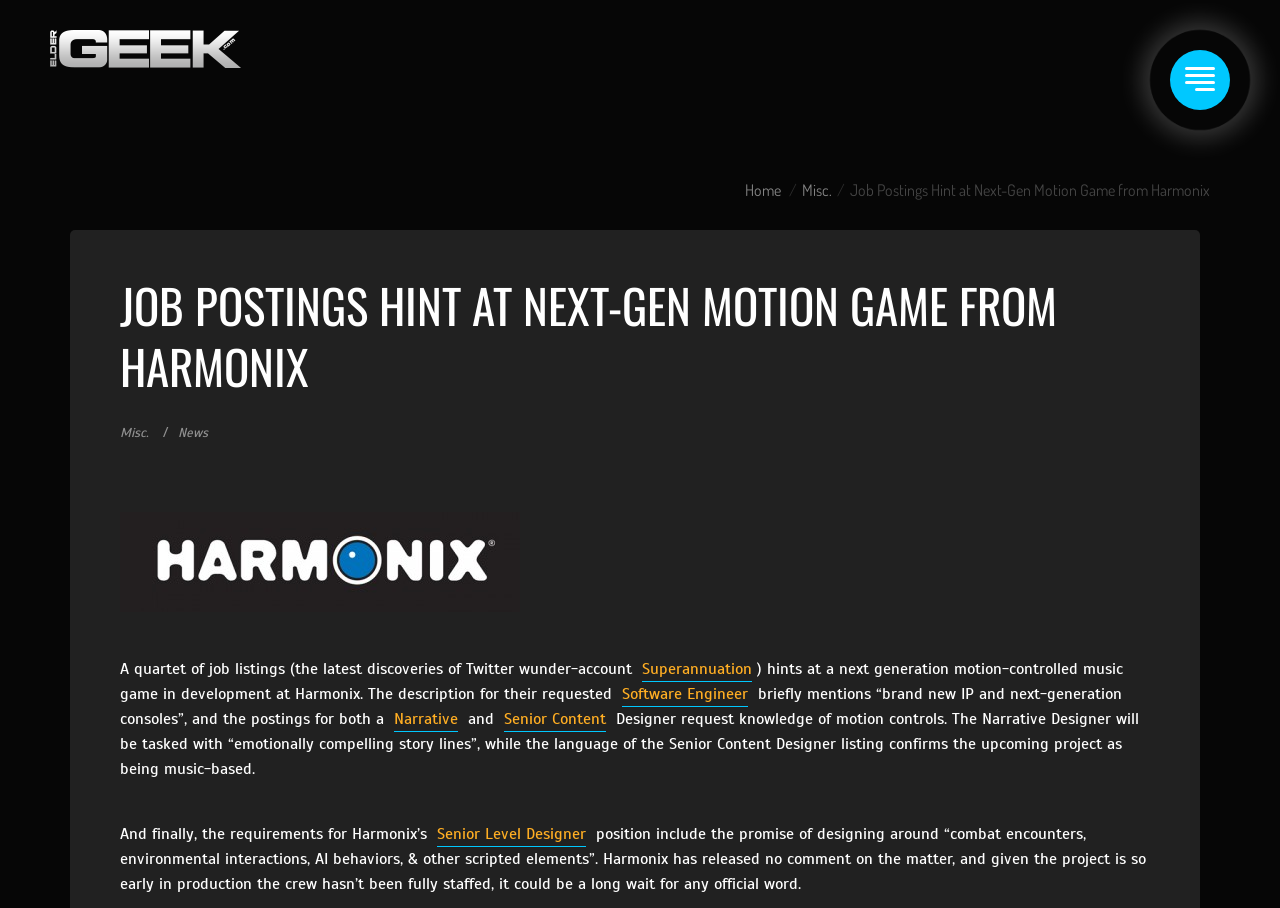What is the current status of the project?
Refer to the screenshot and answer in one word or phrase.

Early in production